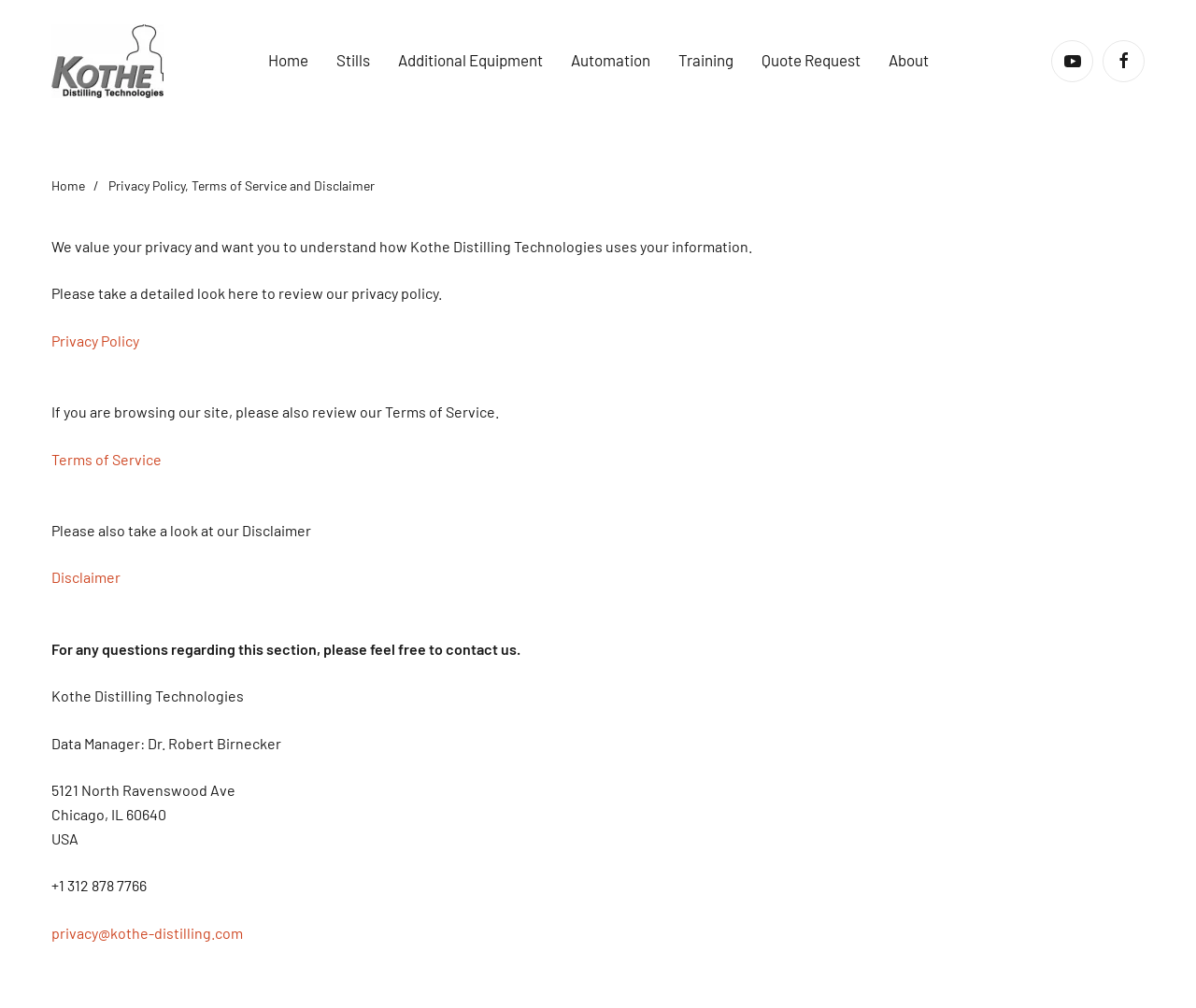Specify the bounding box coordinates (top-left x, top-left y, bottom-right x, bottom-right y) of the UI element in the screenshot that matches this description: Privacy Policy

[0.043, 0.329, 0.116, 0.346]